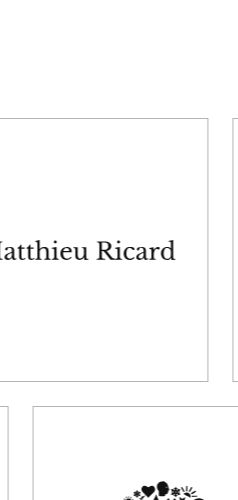What is Matthieu Ricard known for?
Please provide a comprehensive answer to the question based on the webpage screenshot.

According to the caption, Matthieu Ricard is known for his work in meditation, altruism, and photography, which suggests that he is a multifaceted individual with a range of interests and pursuits.